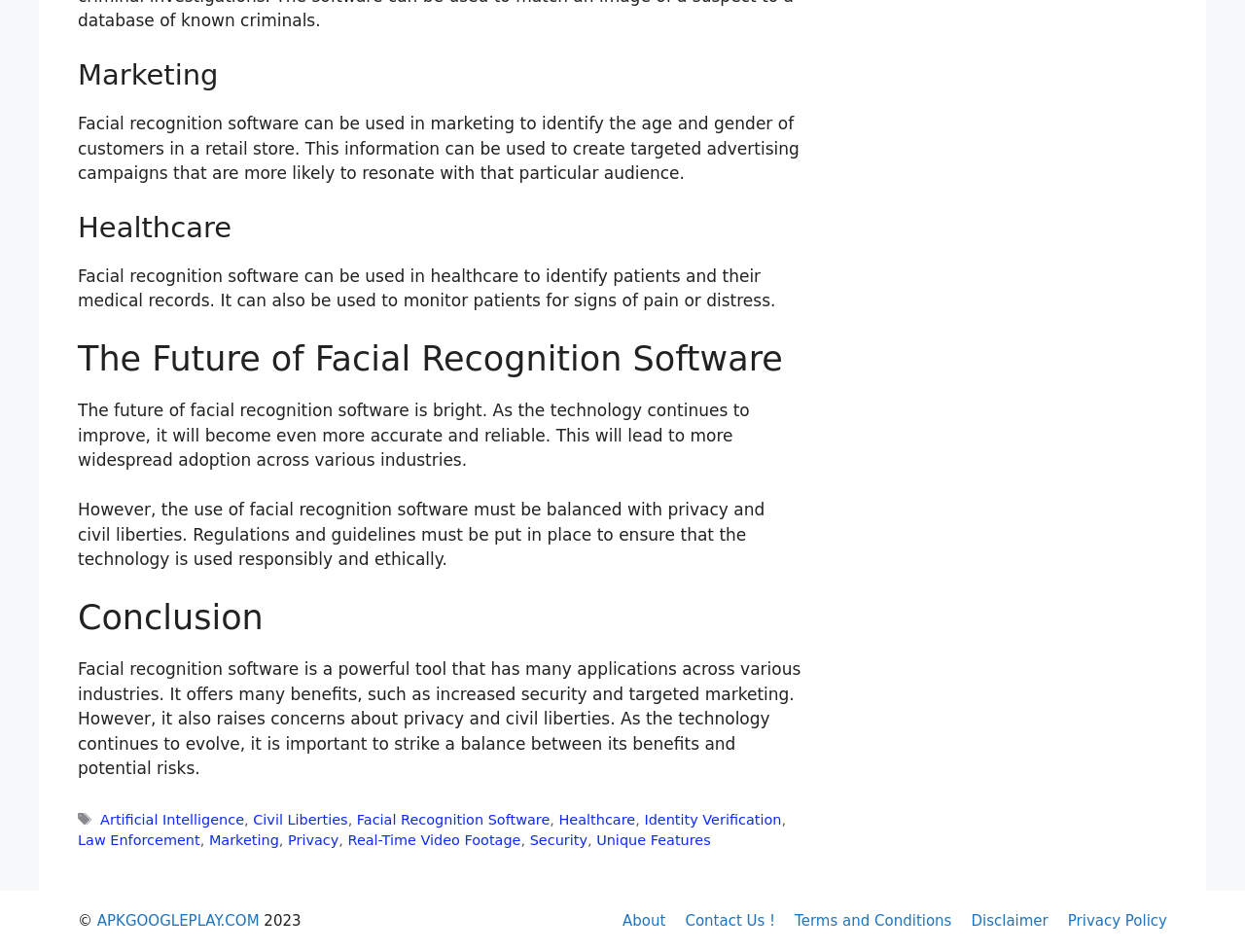What is the purpose of facial recognition software in healthcare?
Answer the question based on the image using a single word or a brief phrase.

Identify patients and medical records